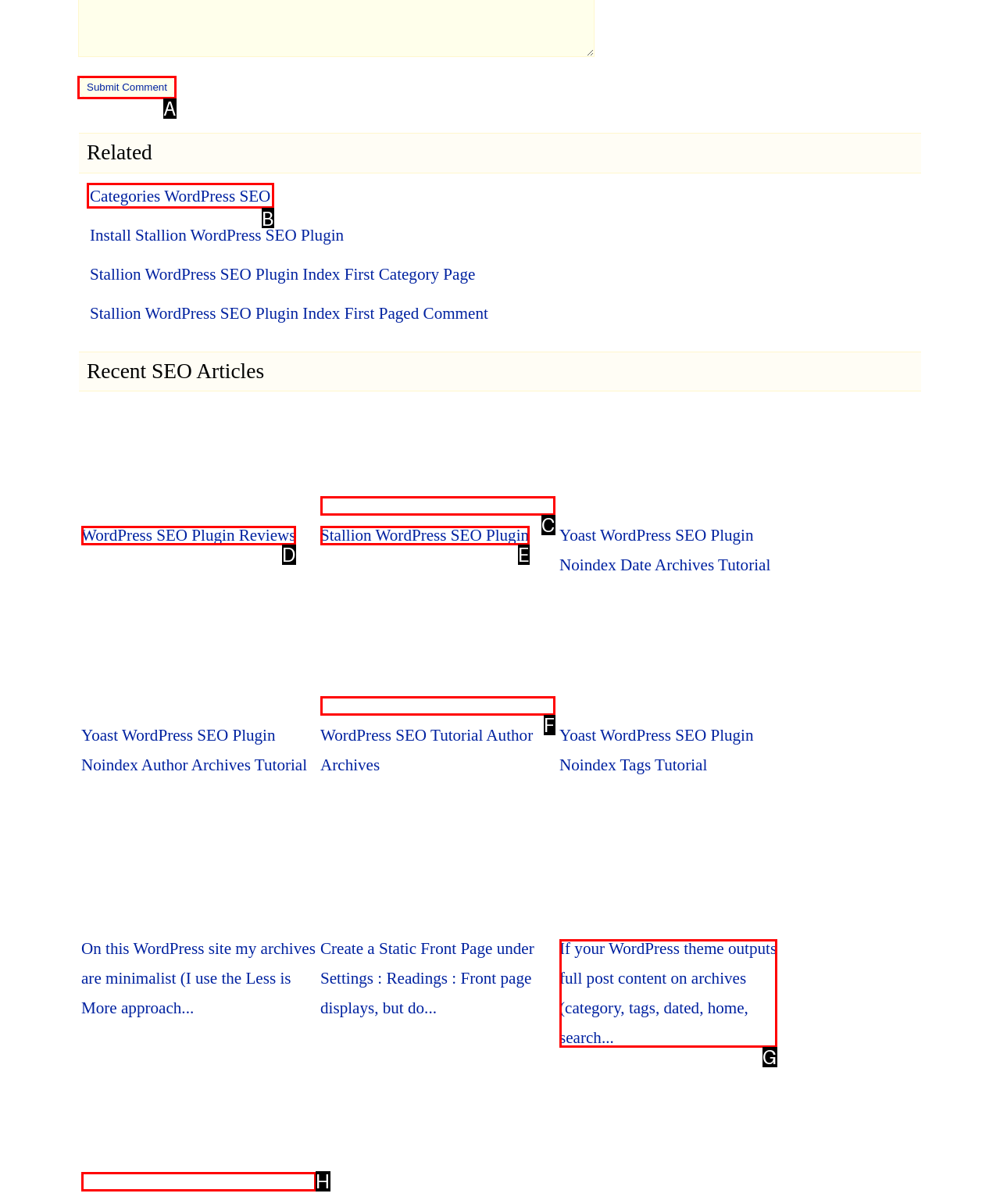Which option should you click on to fulfill this task: Submit a comment? Answer with the letter of the correct choice.

A